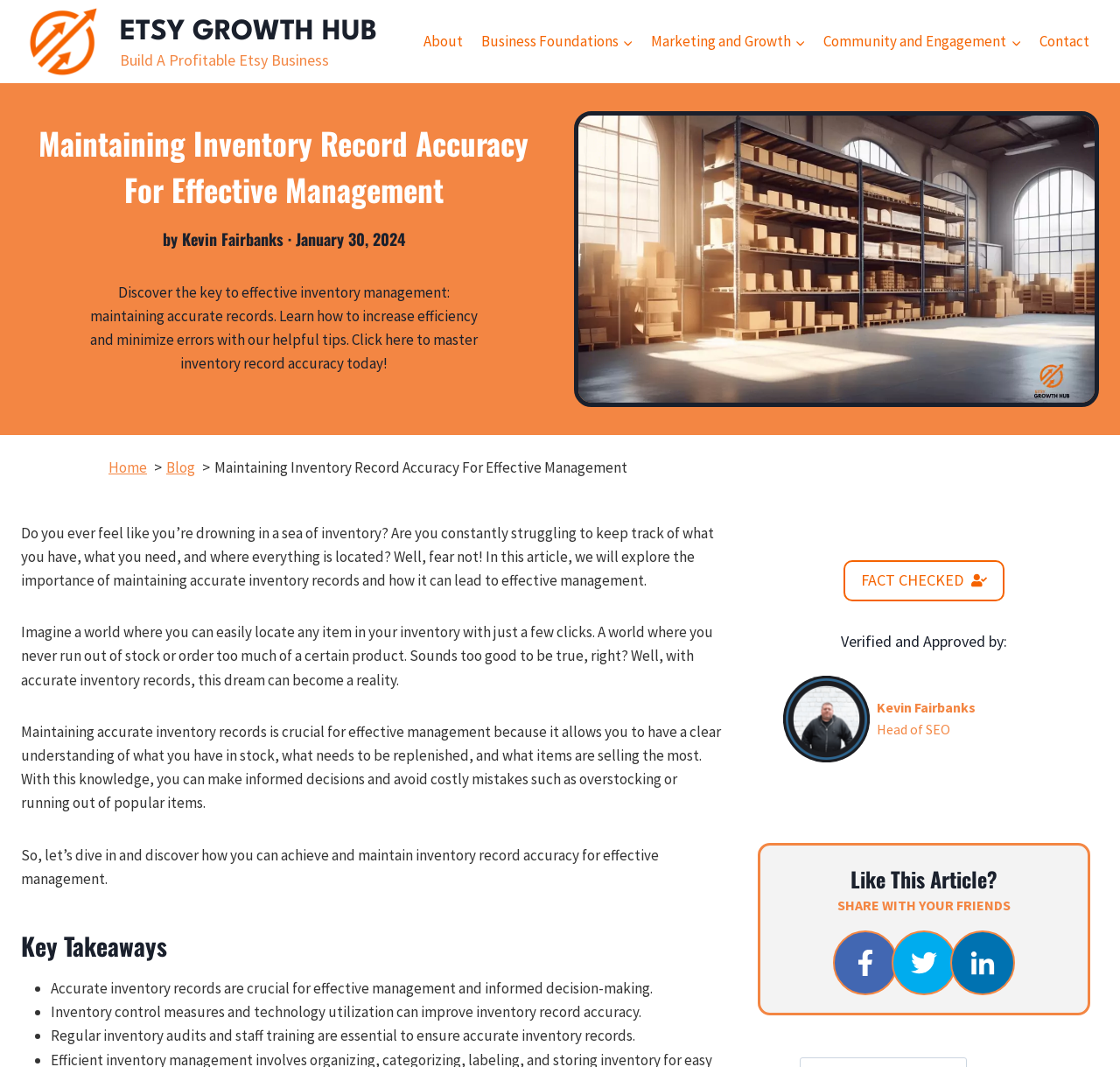What is the benefit of using inventory control measures and technology?
Give a one-word or short-phrase answer derived from the screenshot.

Improve inventory record accuracy